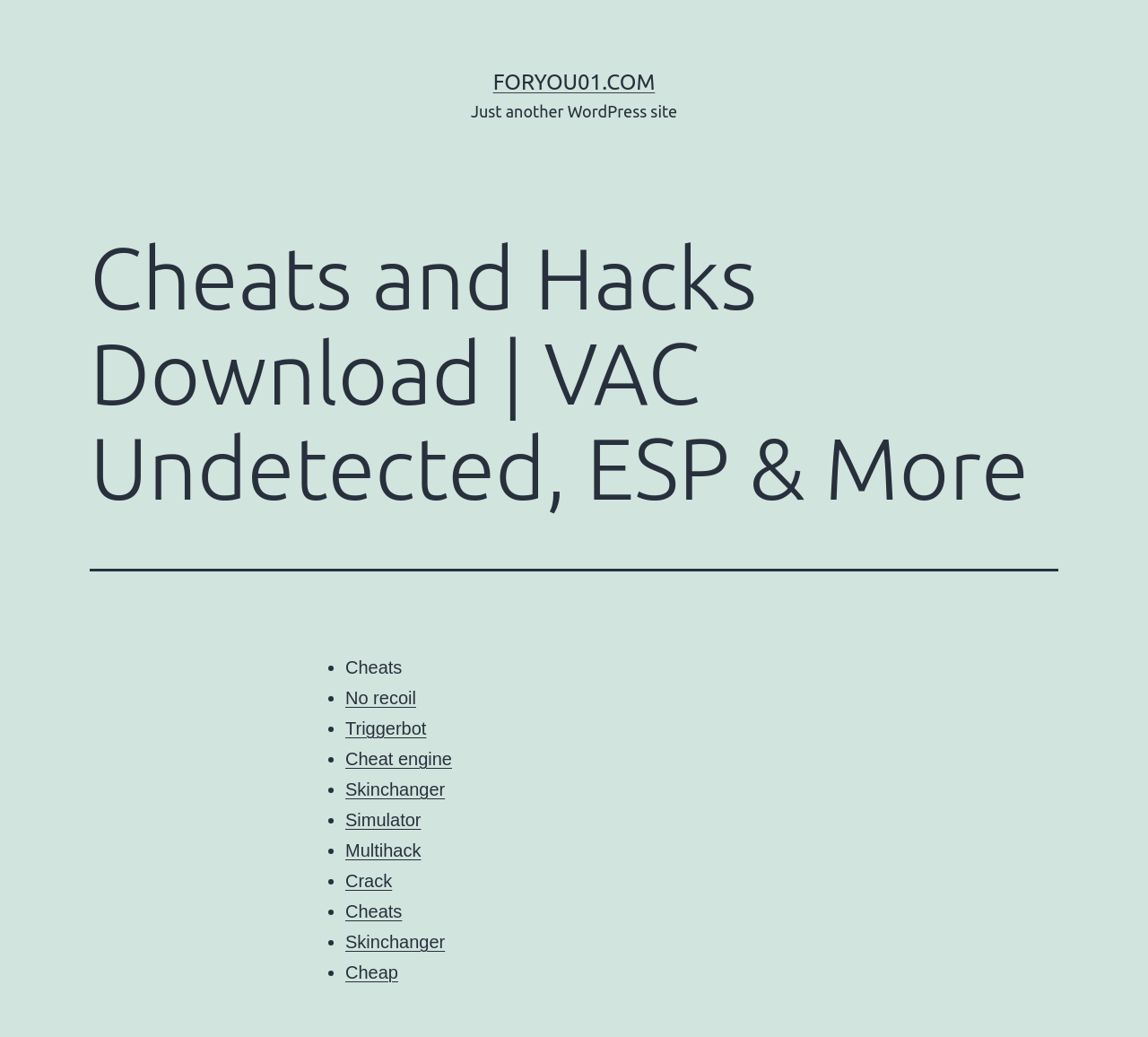Provide a one-word or one-phrase answer to the question:
What is the format of the cheat options listed?

Links with list markers